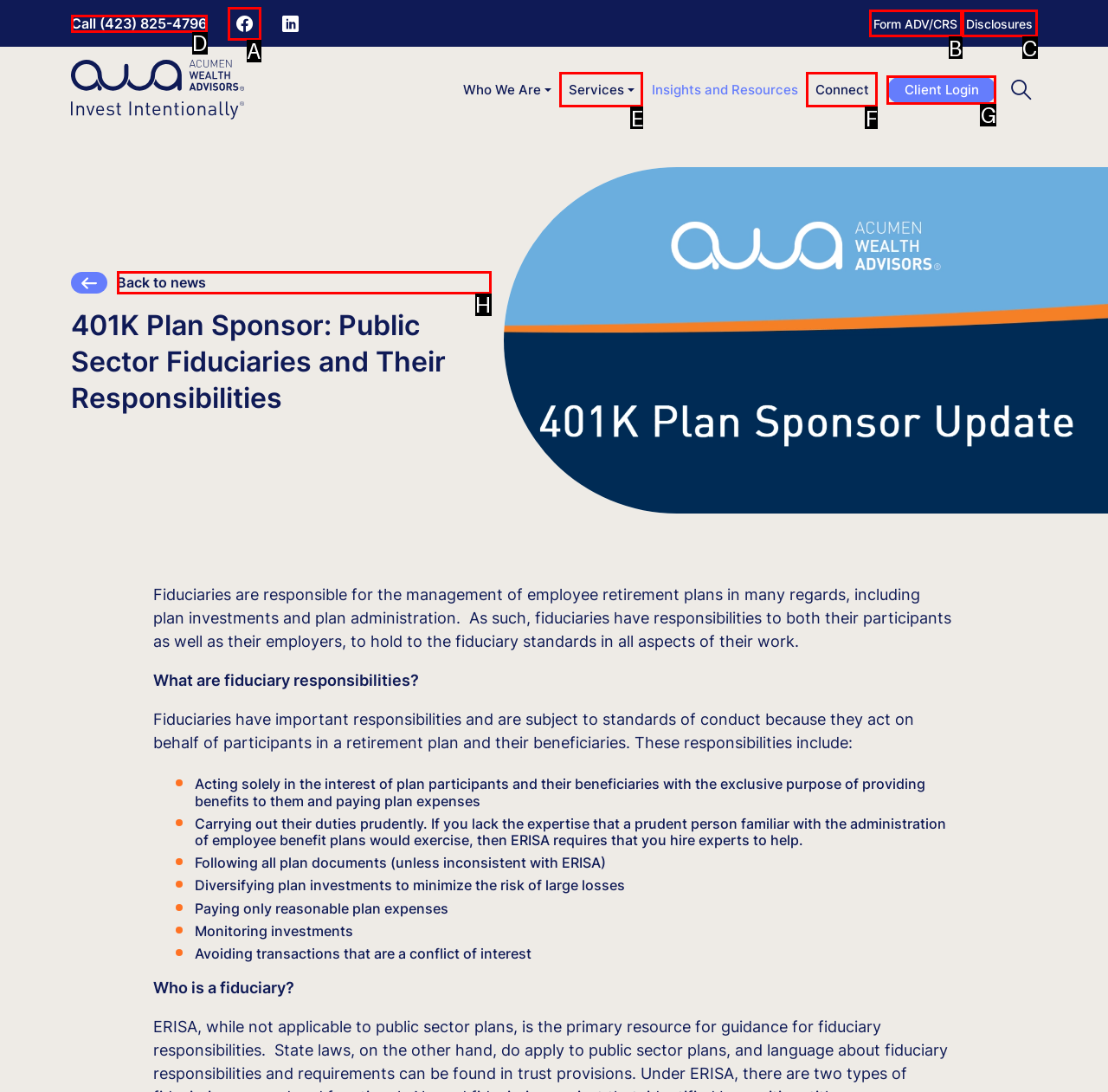Tell me which one HTML element best matches the description: Connect
Answer with the option's letter from the given choices directly.

F